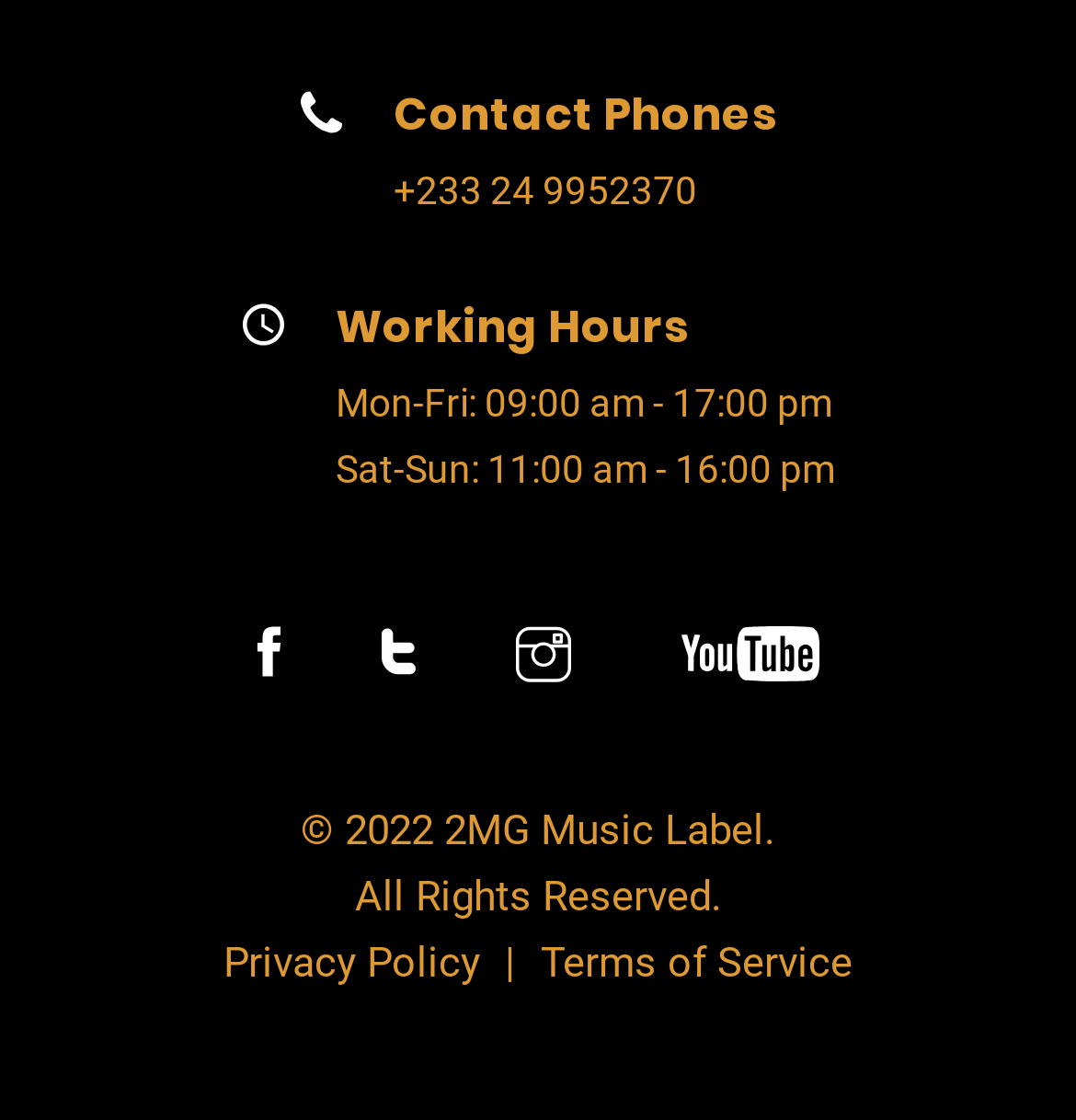Identify the bounding box of the HTML element described as: "Privacy Policy".

[0.208, 0.839, 0.446, 0.883]